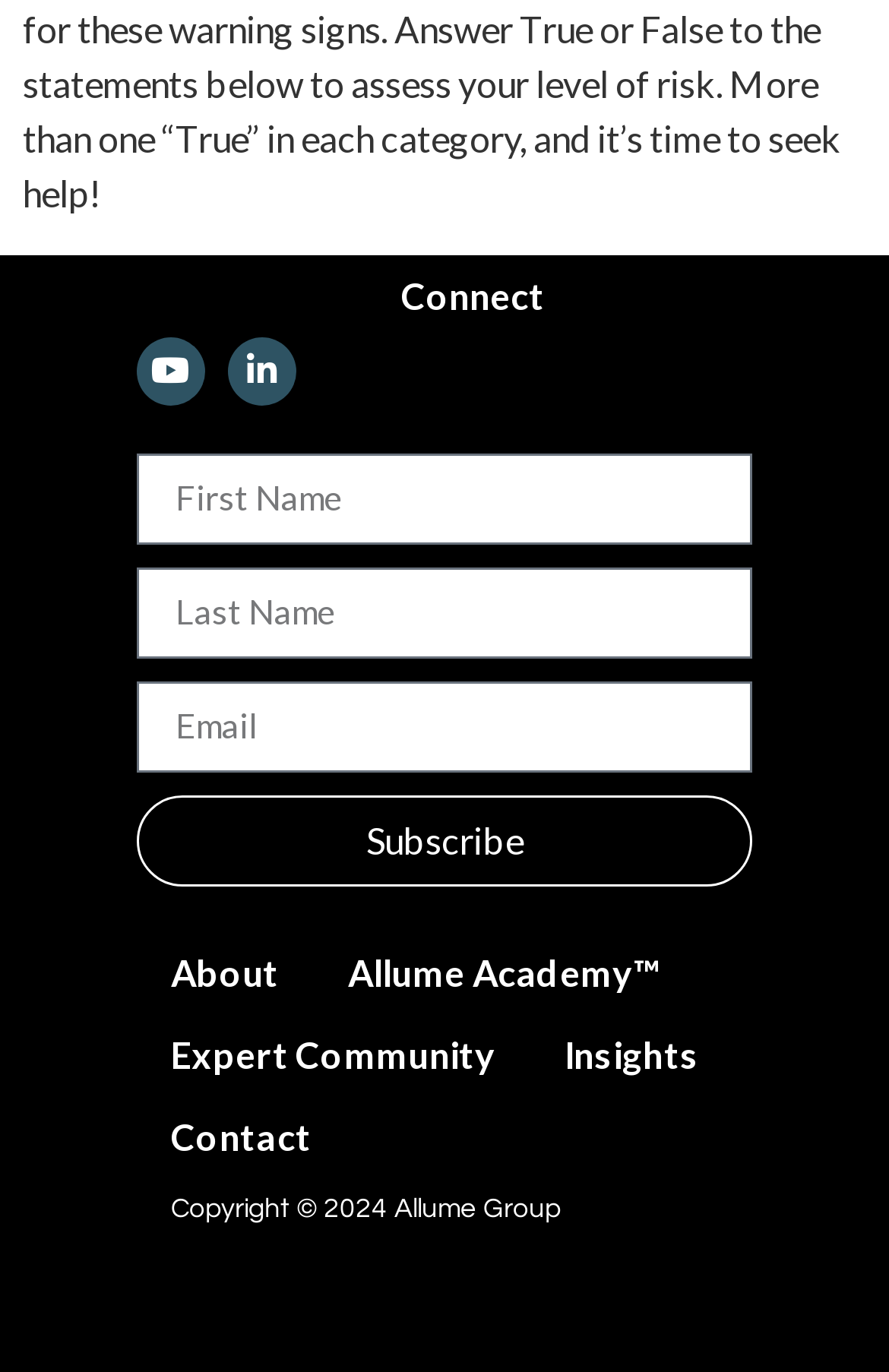Please answer the following question using a single word or phrase: 
How many social media links are present on the webpage?

2